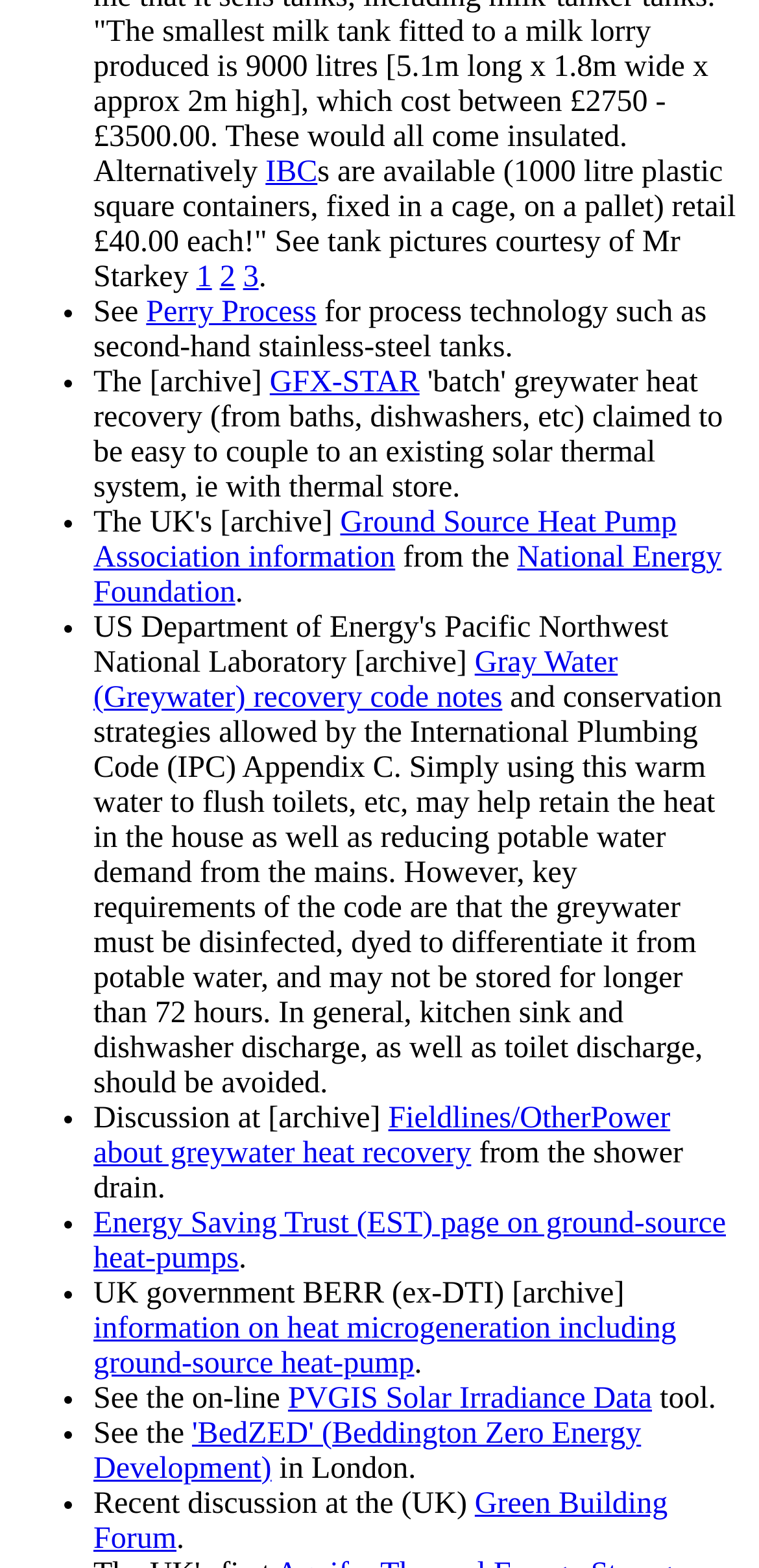Could you determine the bounding box coordinates of the clickable element to complete the instruction: "Go to Perry Process"? Provide the coordinates as four float numbers between 0 and 1, i.e., [left, top, right, bottom].

[0.193, 0.188, 0.417, 0.209]